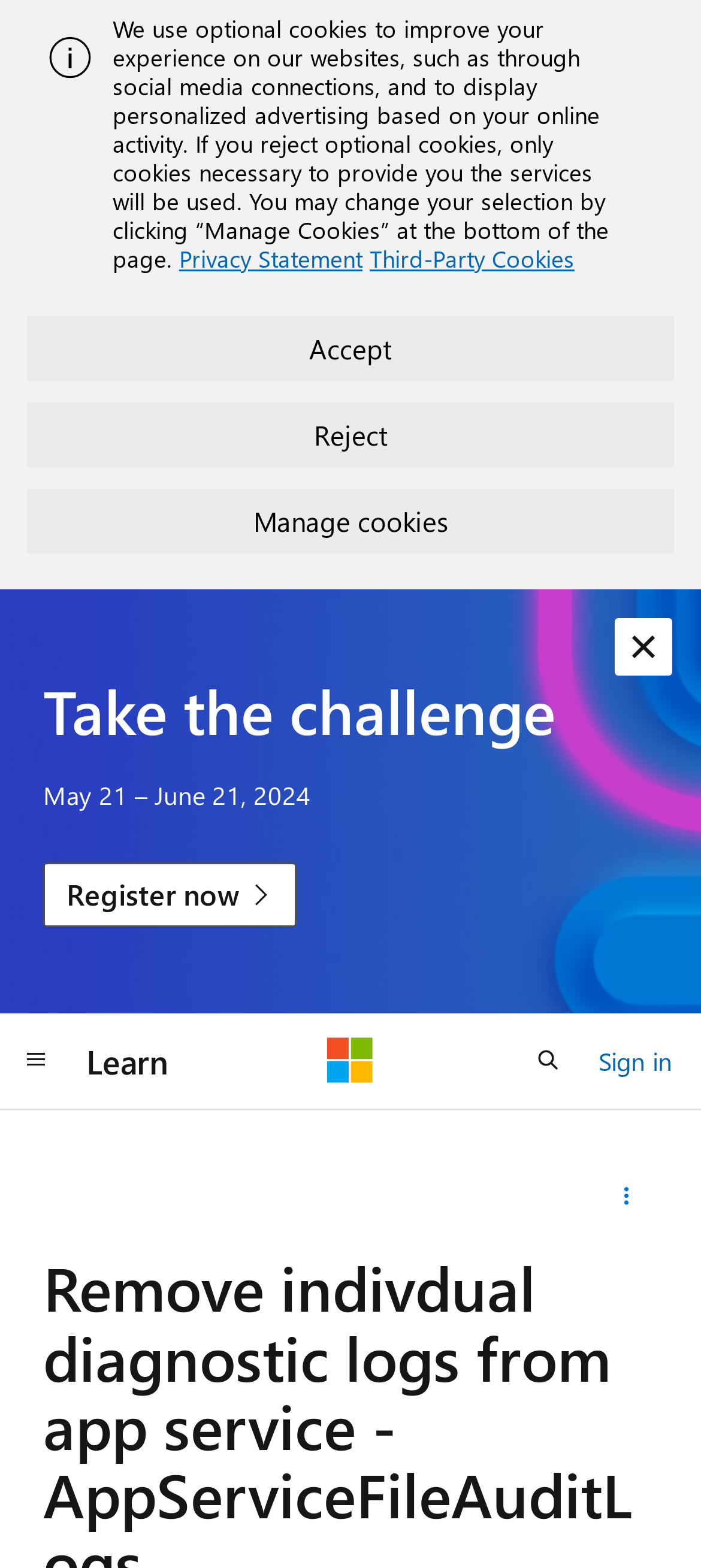Determine the bounding box of the UI element mentioned here: "aria-label="Global navigation" title="Global navigation"". The coordinates must be in the format [left, top, right, bottom] with values ranging from 0 to 1.

[0.0, 0.656, 0.103, 0.697]